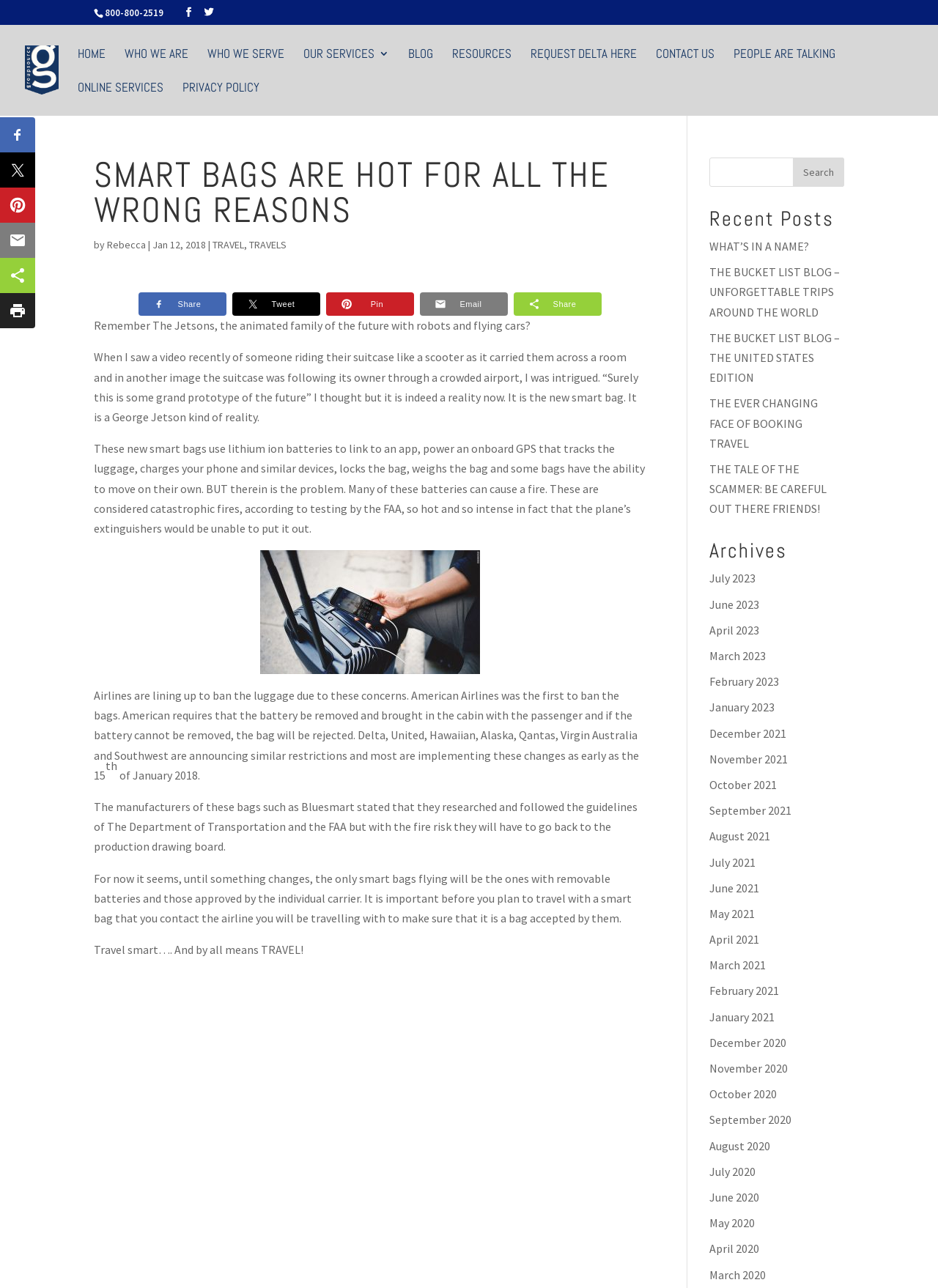Specify the bounding box coordinates of the area to click in order to execute this command: 'Search for something'. The coordinates should consist of four float numbers ranging from 0 to 1, and should be formatted as [left, top, right, bottom].

[0.756, 0.122, 0.9, 0.145]